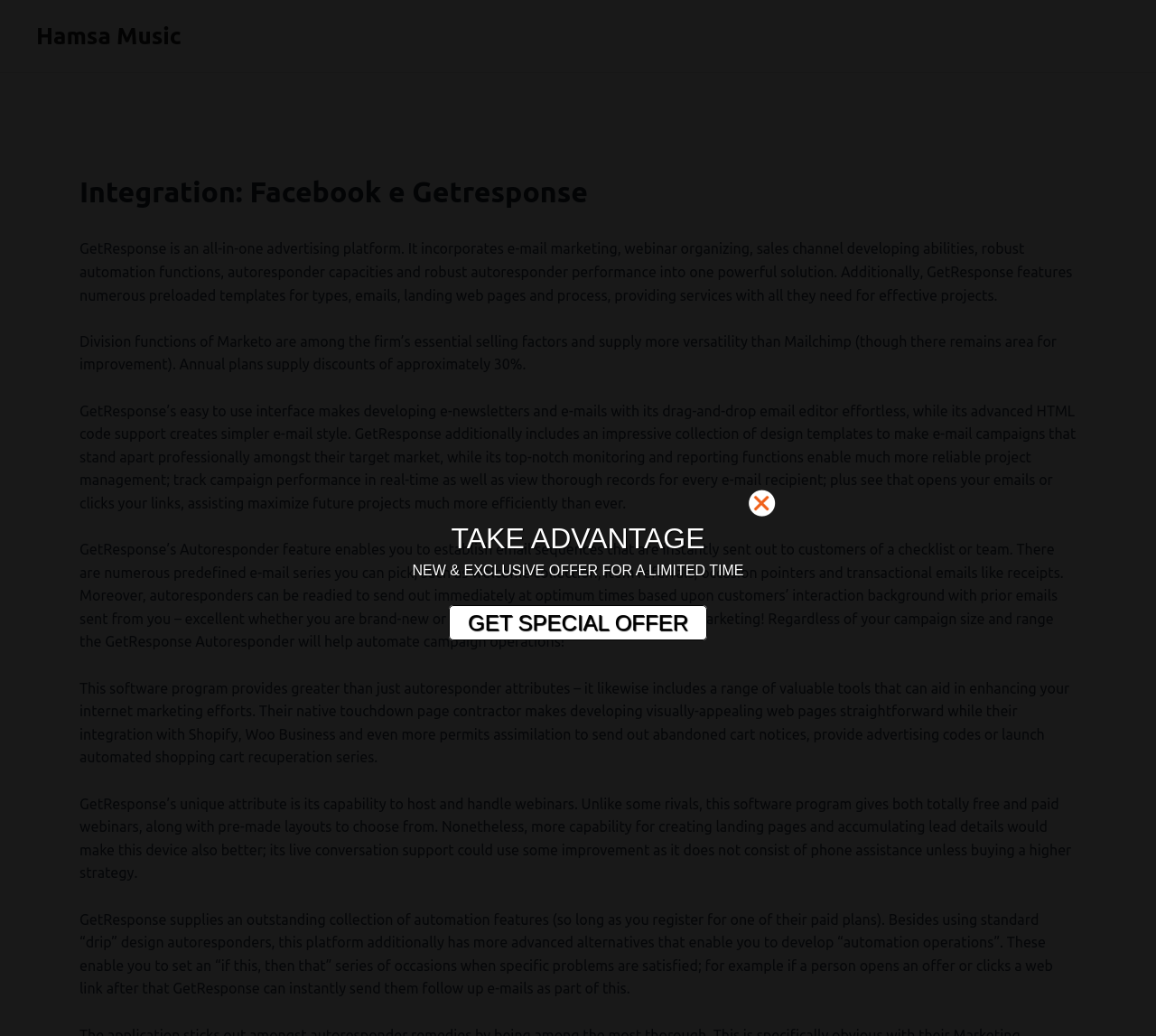Give a one-word or one-phrase response to the question:
What is GetResponse?

All-in-one advertising platform